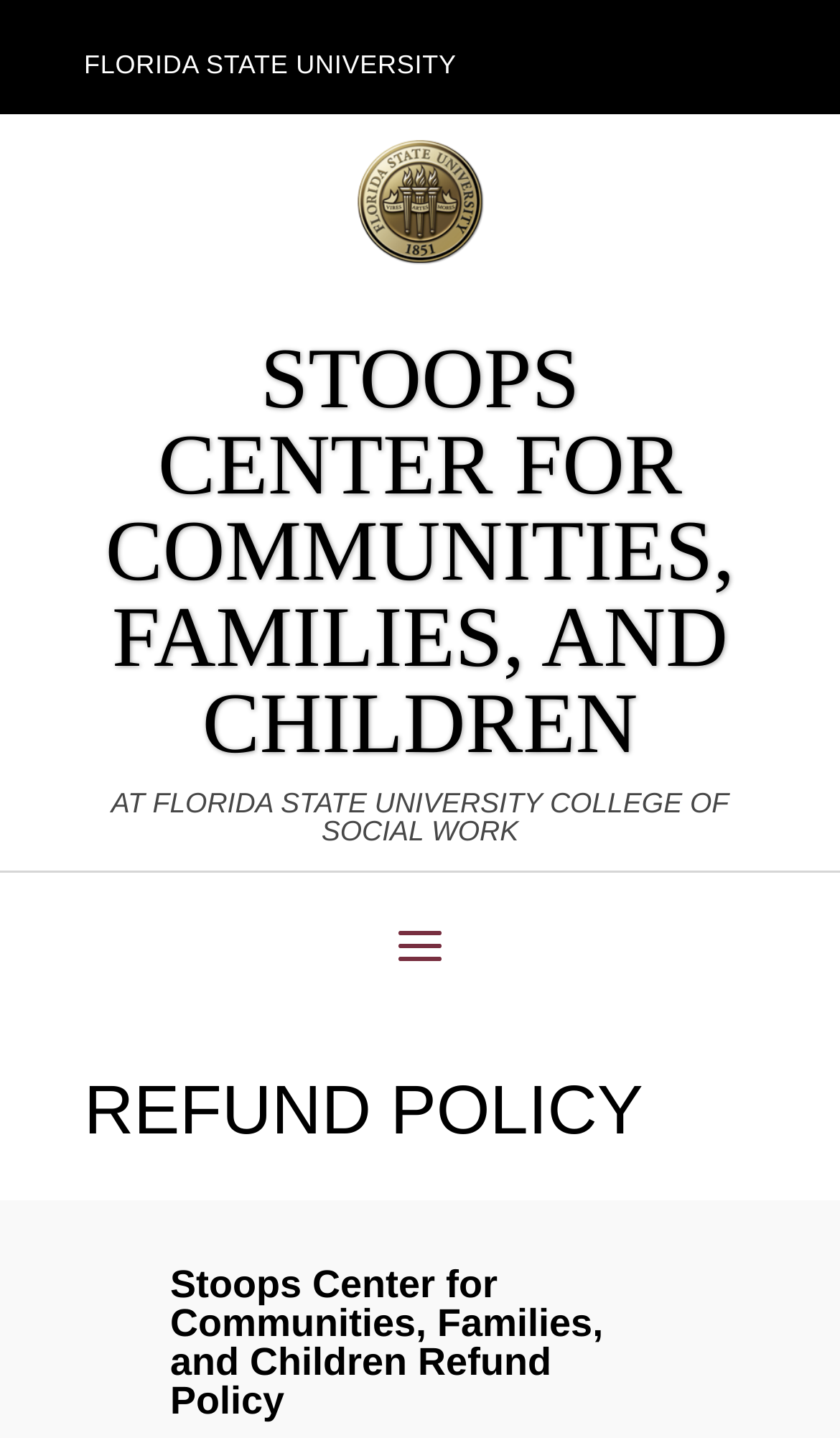What is the name of the center?
Craft a detailed and extensive response to the question.

I found the answer by looking at the heading element with the text 'STOOPS CENTER FOR COMMUNITIES, FAMILIES, AND CHILDREN' which is located below the university name.